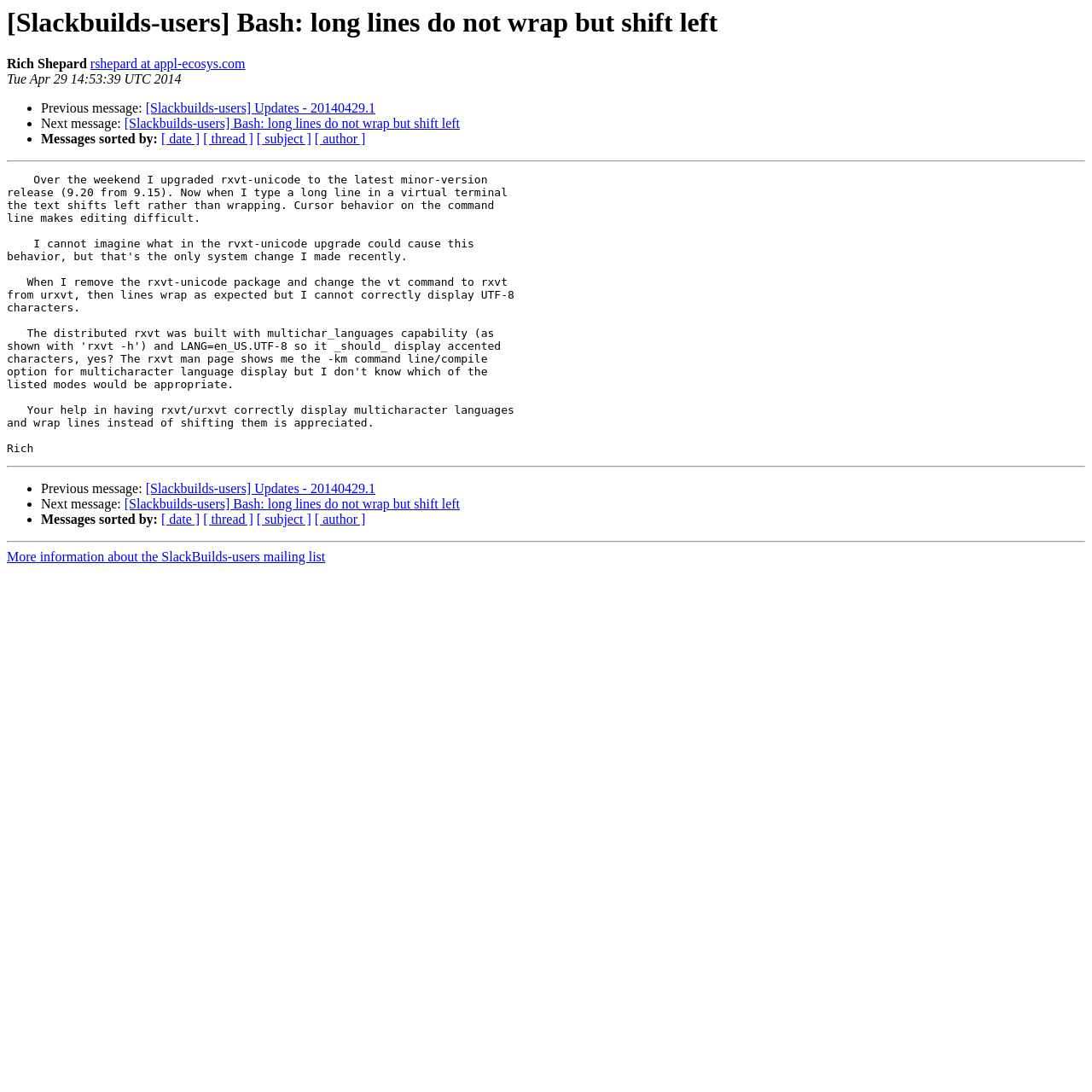Describe all significant elements and features of the webpage.

This webpage appears to be an archived email thread from the Slackbuilds-users mailing list. At the top, there is a heading that displays the subject of the email thread, "[Slackbuilds-users] Bash: long lines do not wrap but shift left". Below the heading, the sender's name, "Rich Shepard", and email address, "rshepard at appl-ecosys.com", are displayed. The date of the email, "Tue Apr 29 14:53:39 UTC 2014", is also shown.

The main content of the webpage is divided into two sections, separated by horizontal lines. The first section contains links to previous and next messages in the email thread, as well as options to sort messages by date, thread, subject, or author. The second section is a repeat of the first section, with the same links and sorting options.

At the bottom of the webpage, there is a link to more information about the SlackBuilds-users mailing list.